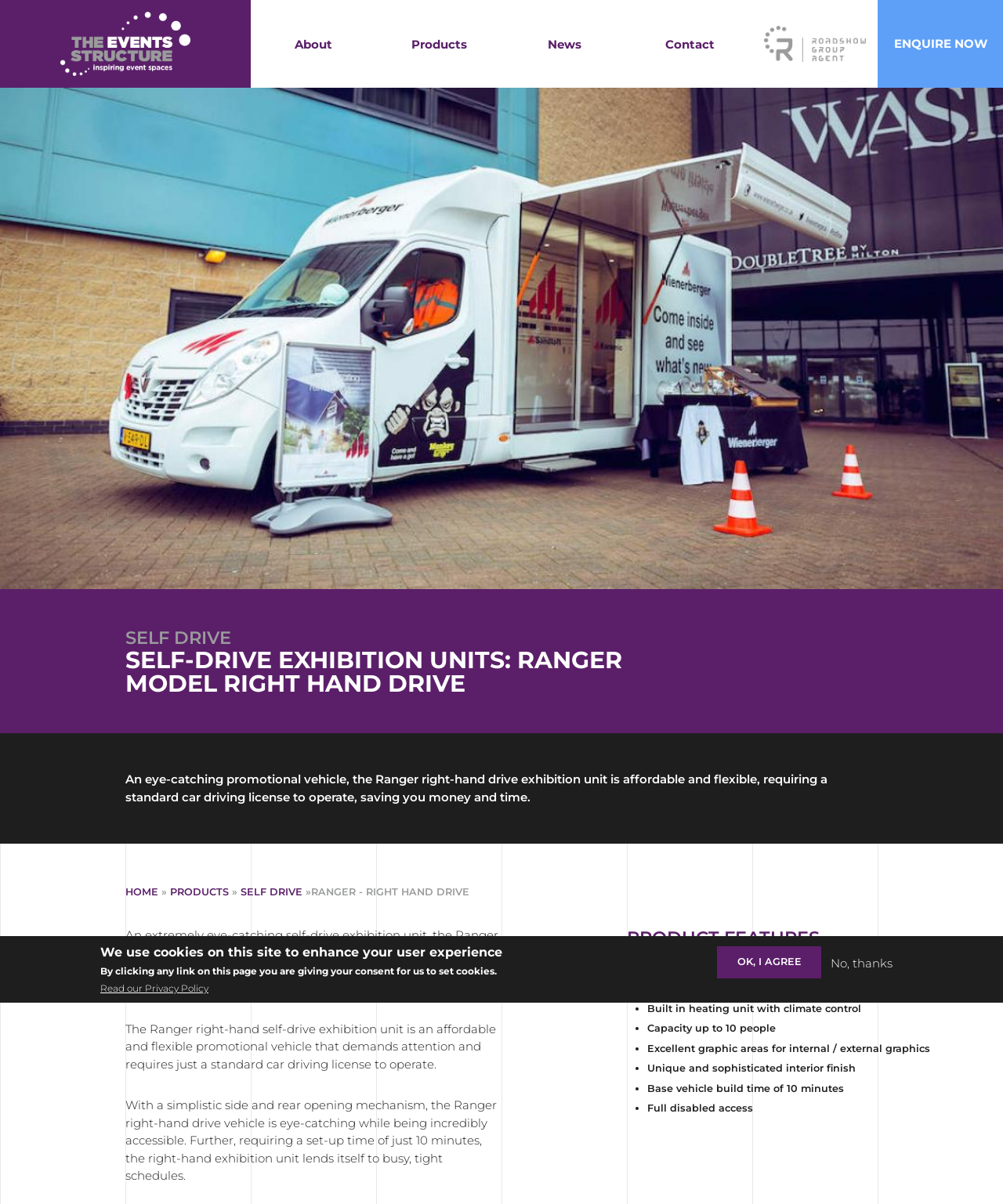Provide the bounding box coordinates for the UI element that is described as: "OK, I agree".

[0.715, 0.786, 0.819, 0.813]